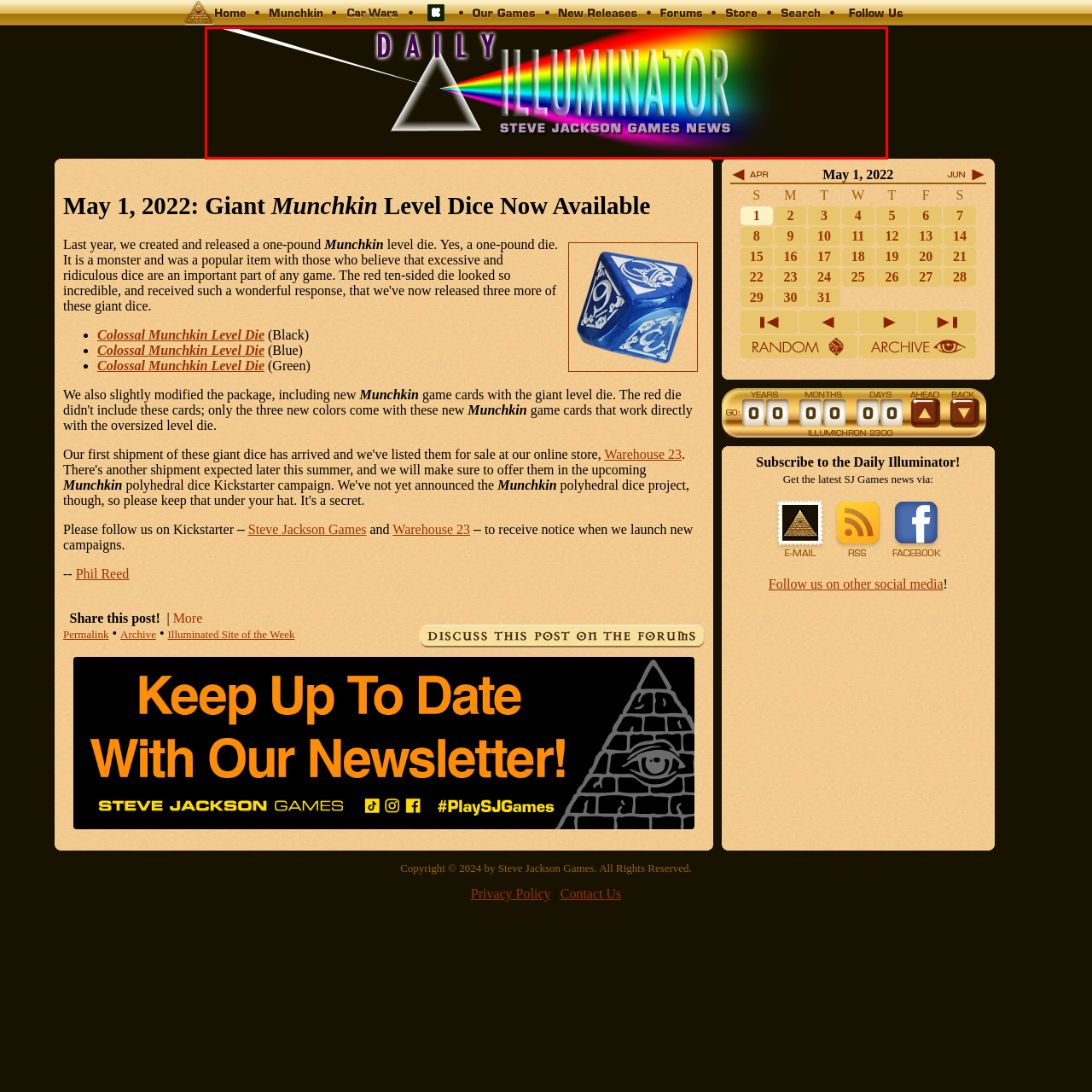Craft a detailed and vivid caption for the image that is highlighted by the red frame.

The image showcases the header of the "Daily Illuminator," a newsletter from Steve Jackson Games, emphasizing vibrant colors with a triangular prism graphic that refracts light into a rainbow spectrum. The text "DAILY ILLUMINATOR" is bold and prominently displayed, signifying the newsletter's regular updates and announcements regarding the latest news and releases from the gaming company. Below, the phrase "STEVE JACKSON GAMES NEWS" is featured, linking the publication directly to the well-known tabletop game creator. The overall design melds a sense of fun and creativity, reflective of the gaming community it serves.